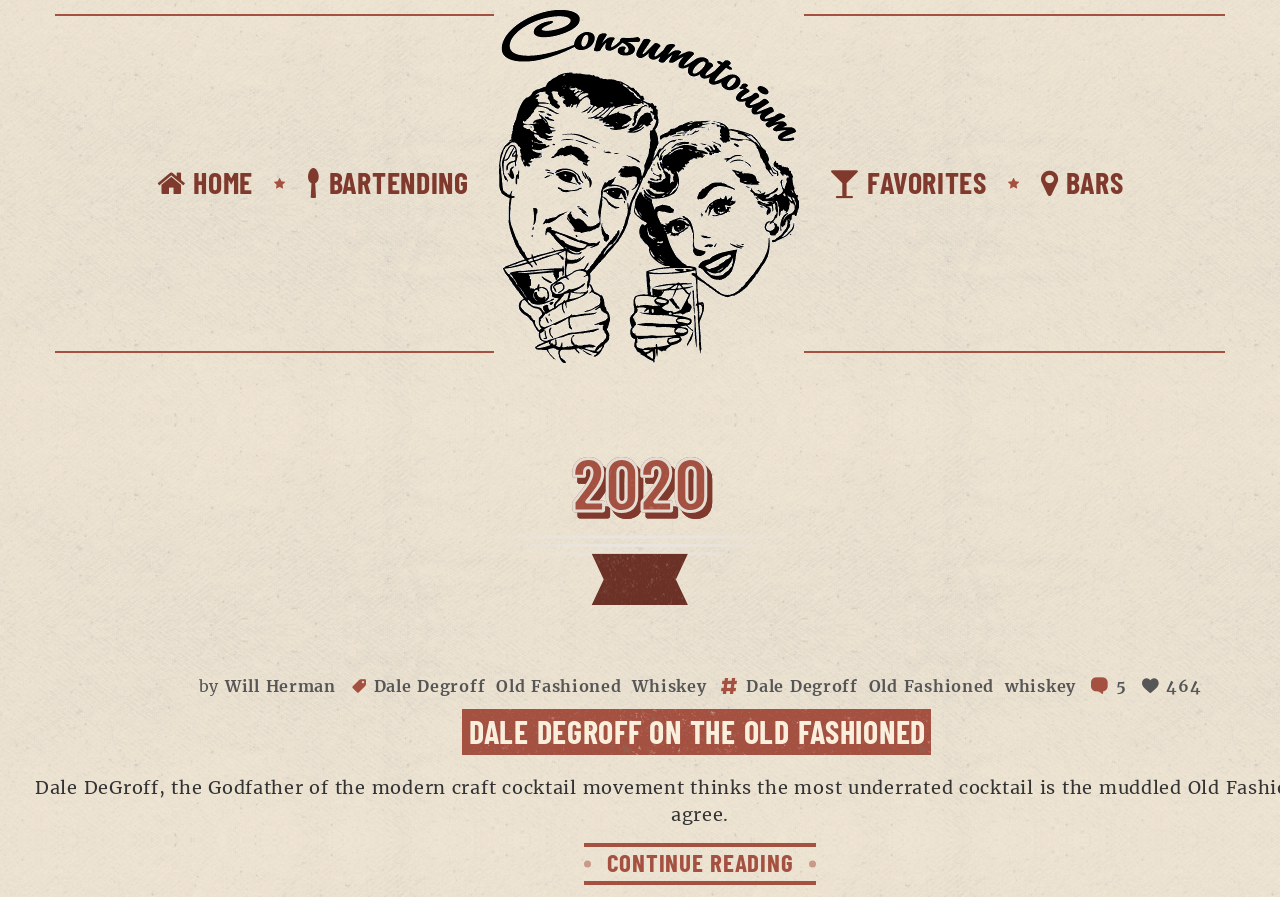Determine the bounding box coordinates of the section I need to click to execute the following instruction: "explore bars". Provide the coordinates as four float numbers between 0 and 1, i.e., [left, top, right, bottom].

[0.813, 0.182, 0.878, 0.222]